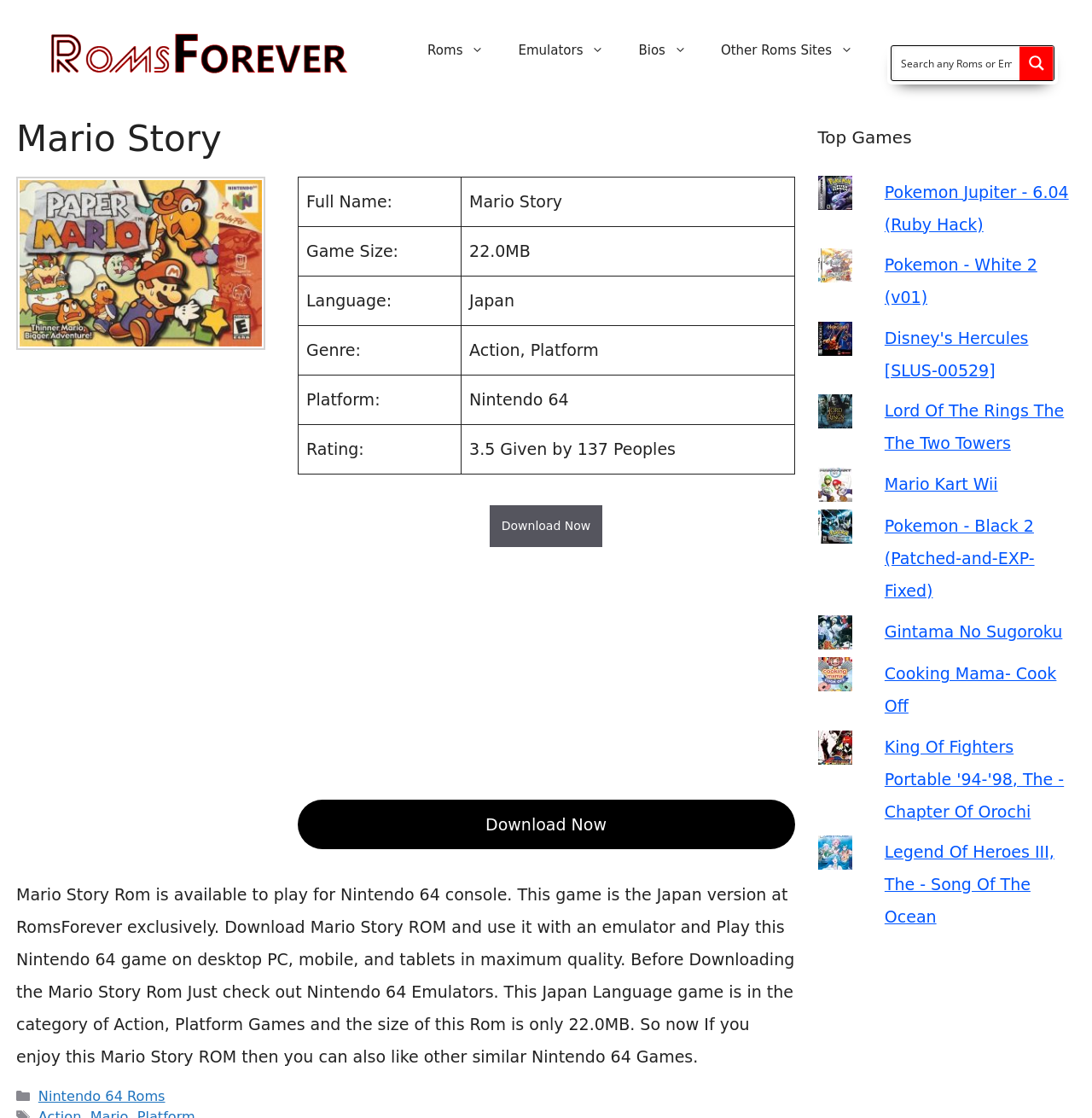Can you provide the bounding box coordinates for the element that should be clicked to implement the instruction: "Download Mario Story ROM"?

[0.448, 0.461, 0.552, 0.477]